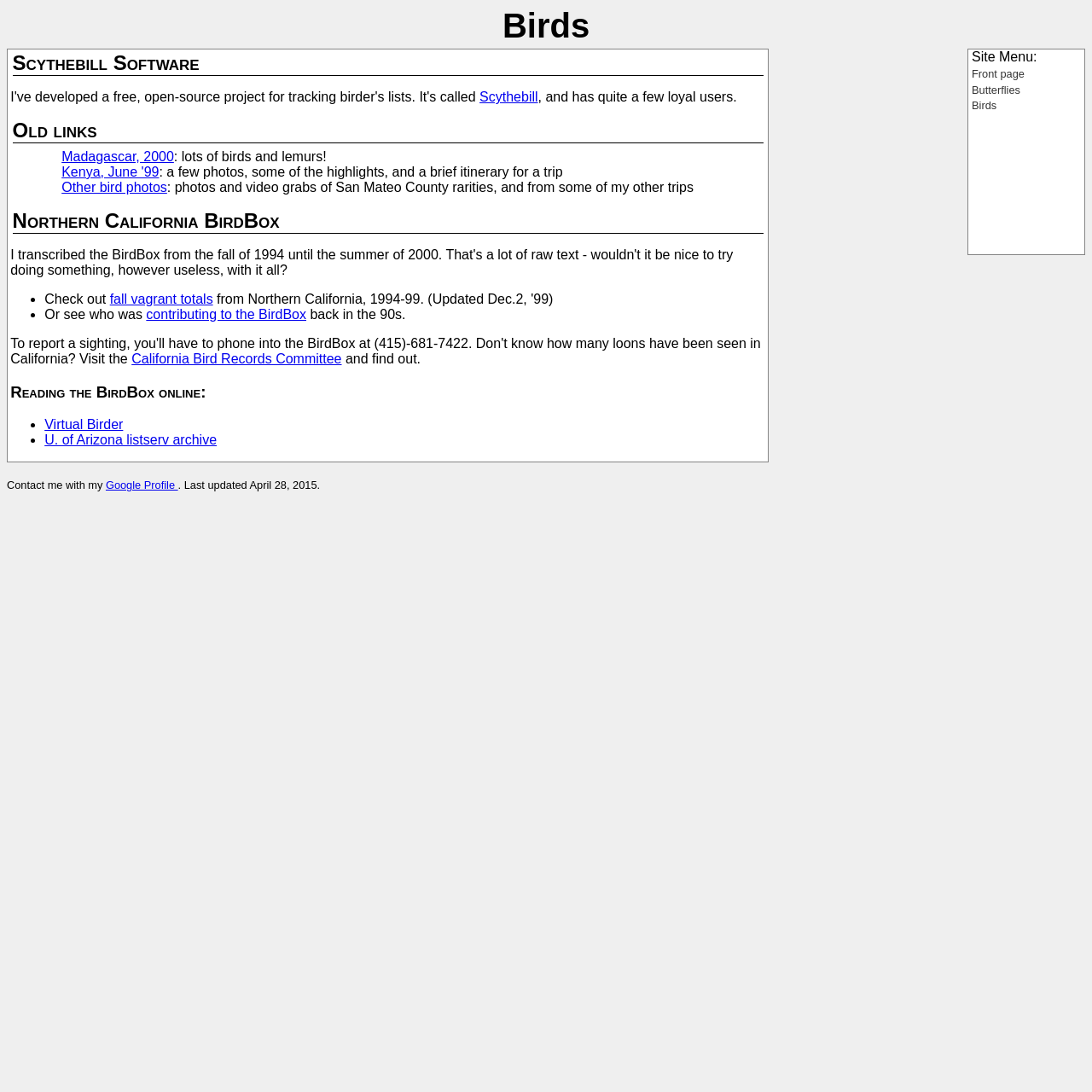Find the bounding box coordinates for the UI element whose description is: "contributing to the BirdBox". The coordinates should be four float numbers between 0 and 1, in the format [left, top, right, bottom].

[0.134, 0.281, 0.28, 0.294]